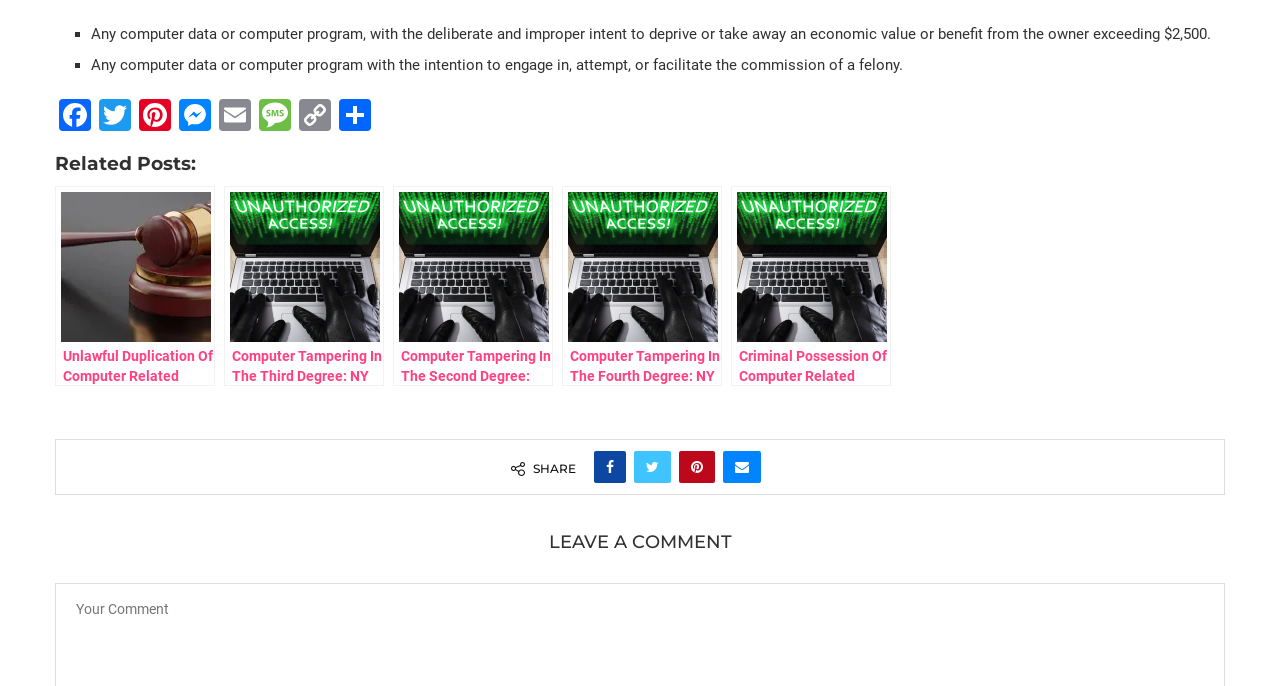Identify and provide the bounding box for the element described by: "Reject".

None